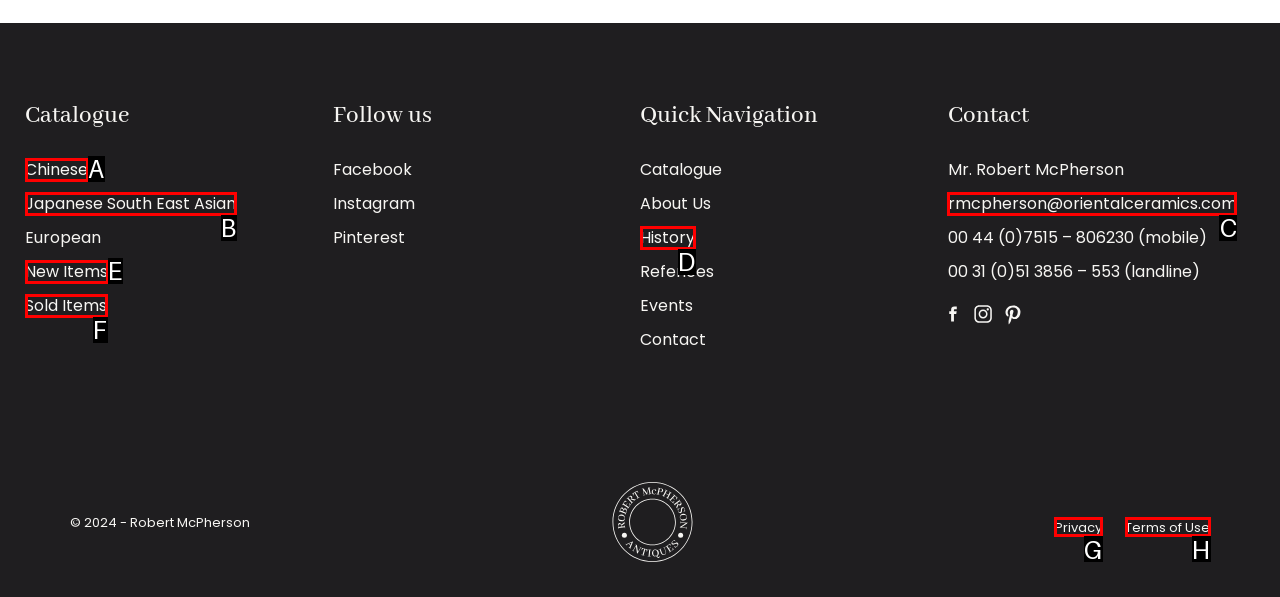Pick the right letter to click to achieve the task: Check the privacy policy
Answer with the letter of the correct option directly.

G